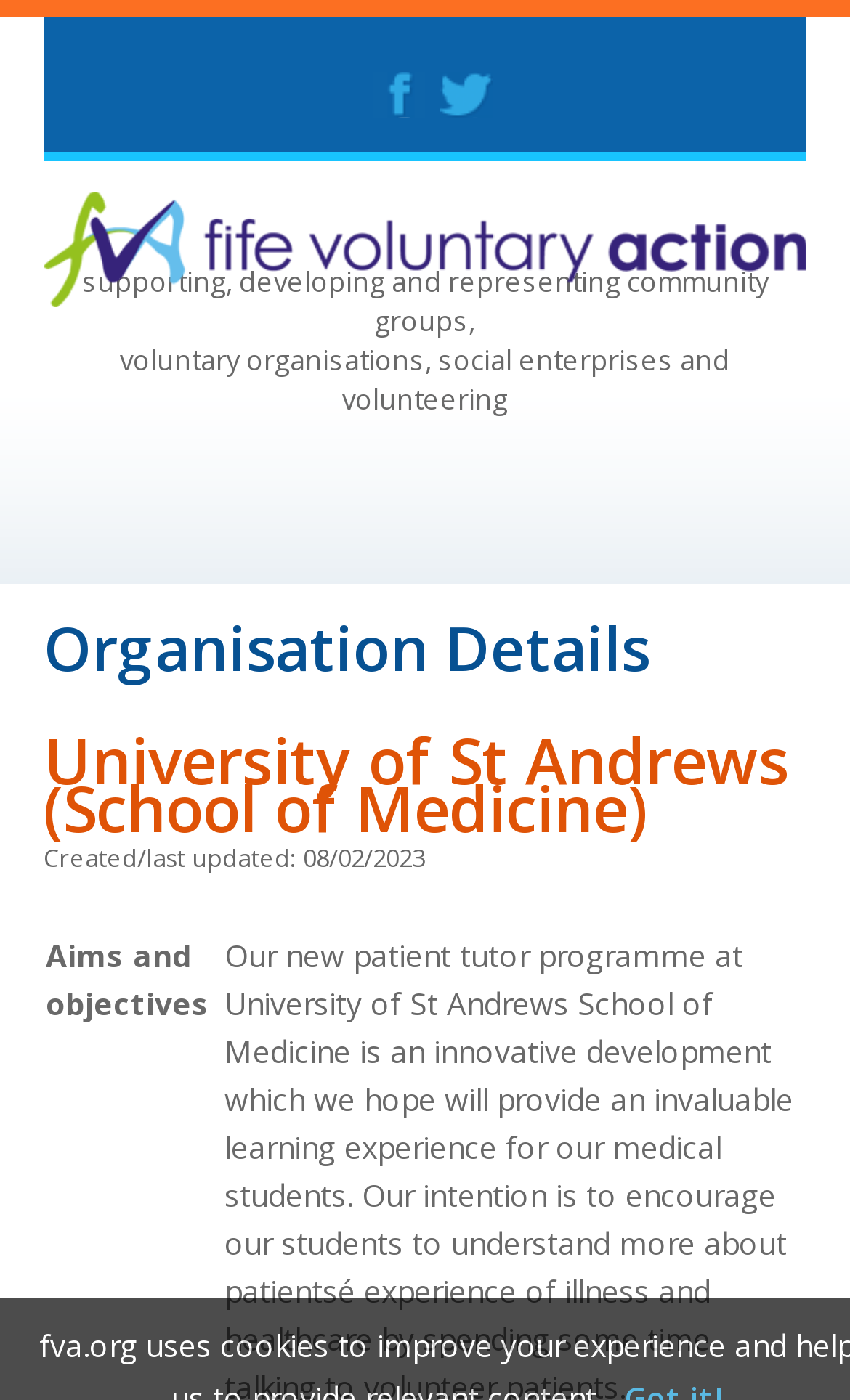Please provide a brief answer to the following inquiry using a single word or phrase:
What type of organisations does Fife Voluntary Action support?

Community groups